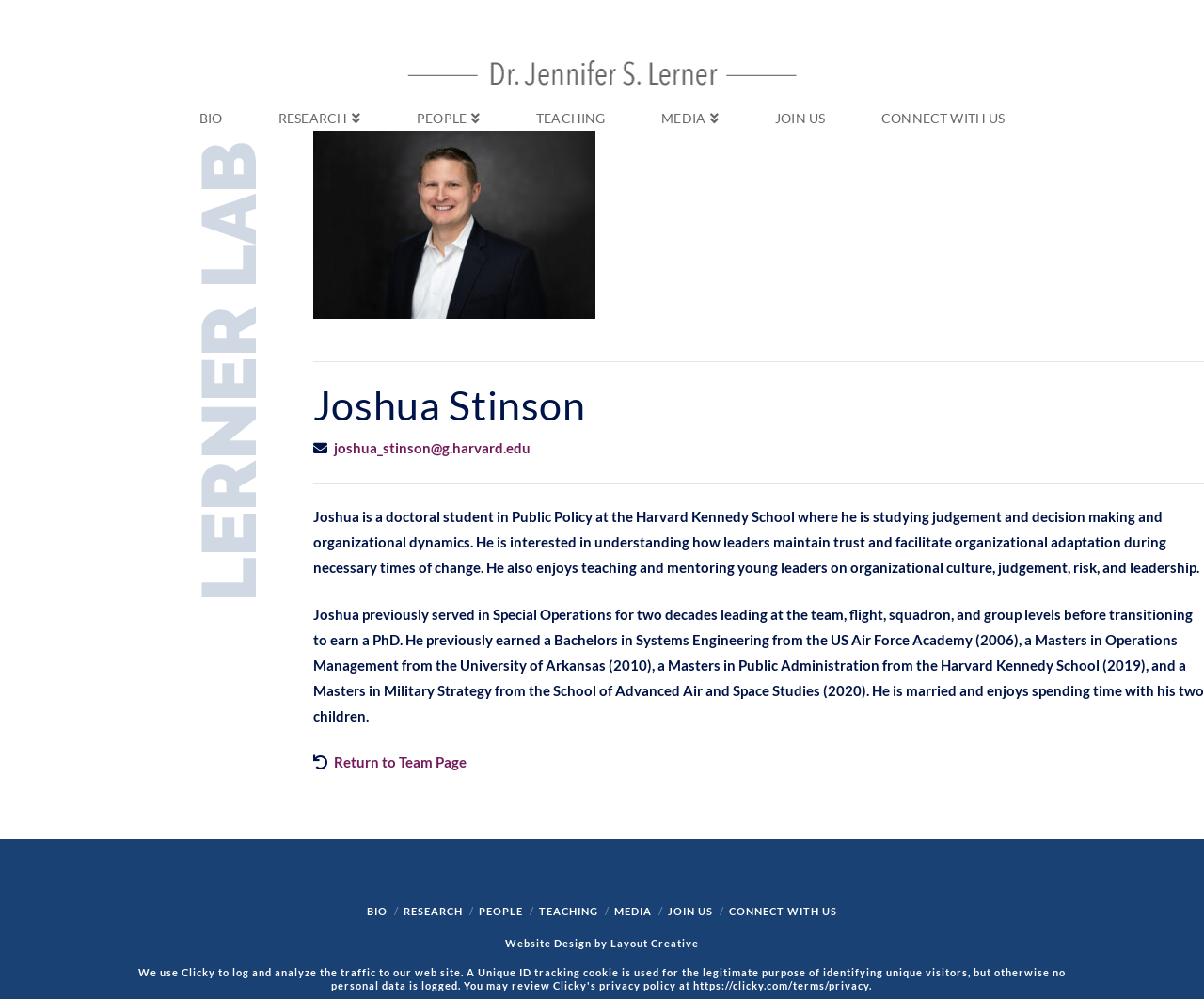How many images are there on this webpage?
Please respond to the question with a detailed and informative answer.

I counted the number of image elements on the webpage and found 3 images, including the image of Dr. Jennifer Lerner and two other images in the main content area.